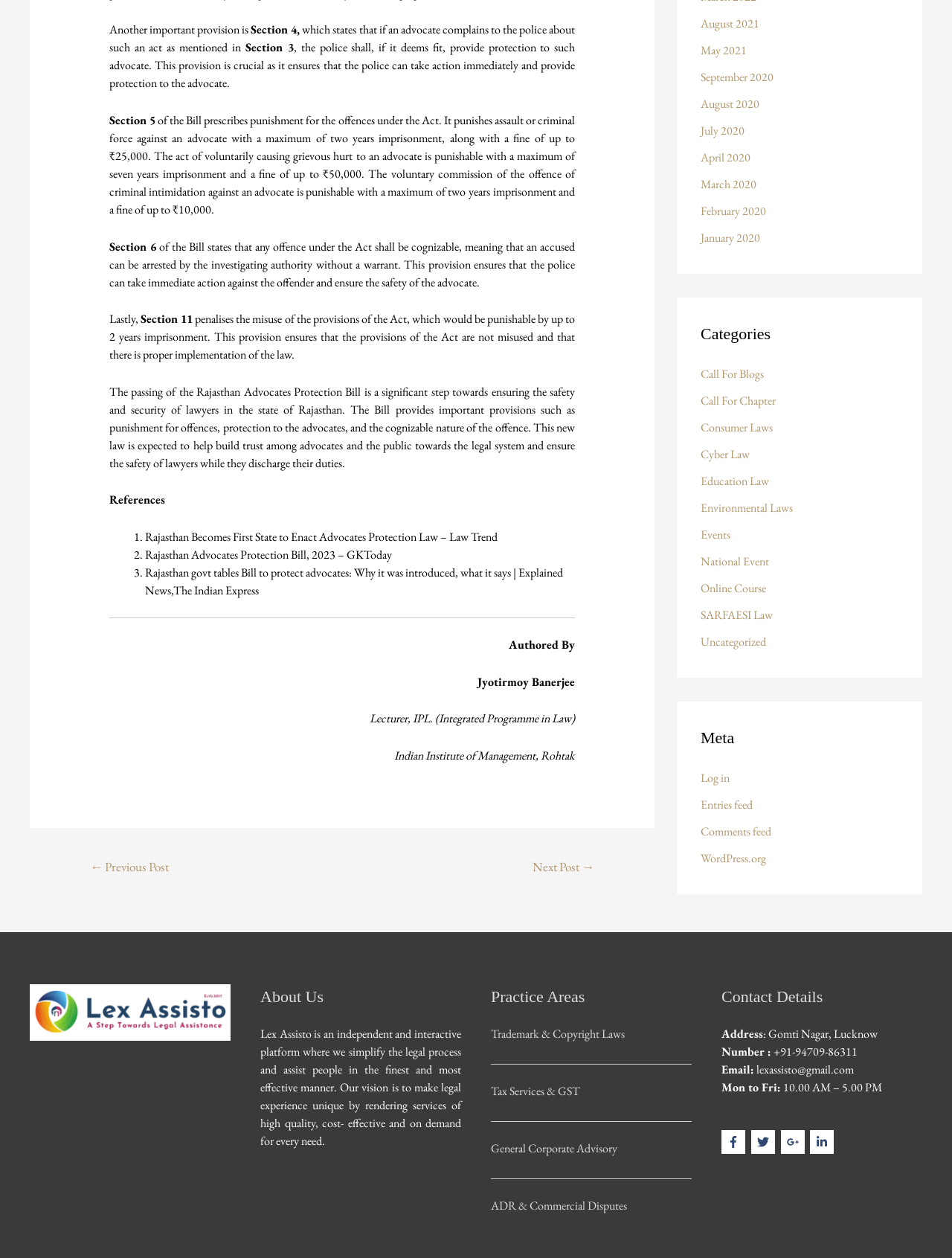Identify the coordinates of the bounding box for the element described below: "Sep '21". Return the coordinates as four float numbers between 0 and 1: [left, top, right, bottom].

None